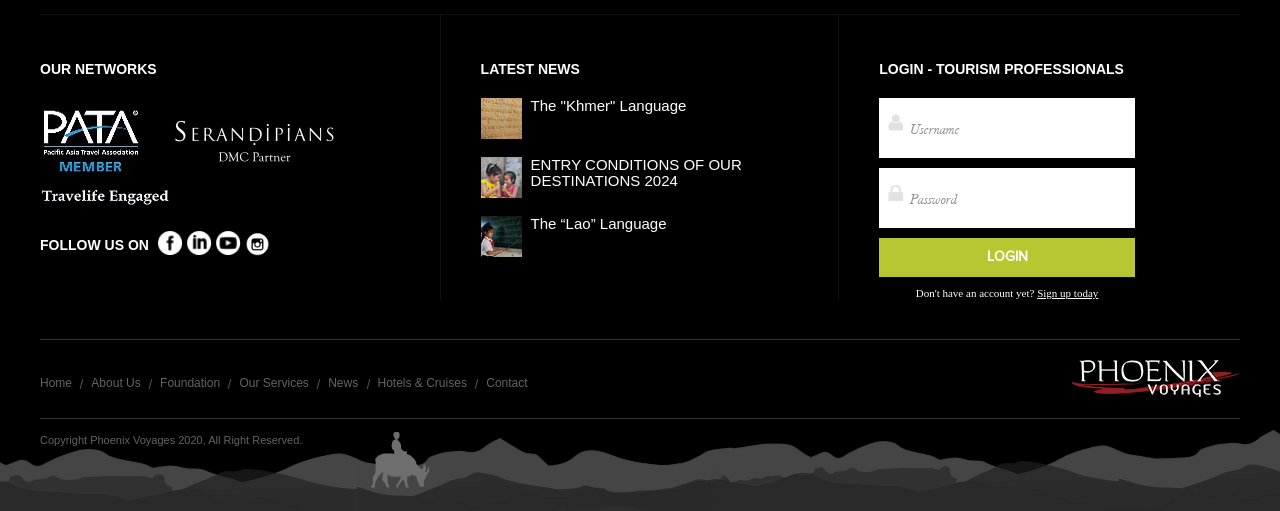Pinpoint the bounding box coordinates of the element that must be clicked to accomplish the following instruction: "Click on OUR NETWORKS". The coordinates should be in the format of four float numbers between 0 and 1, i.e., [left, top, right, bottom].

[0.031, 0.12, 0.122, 0.151]